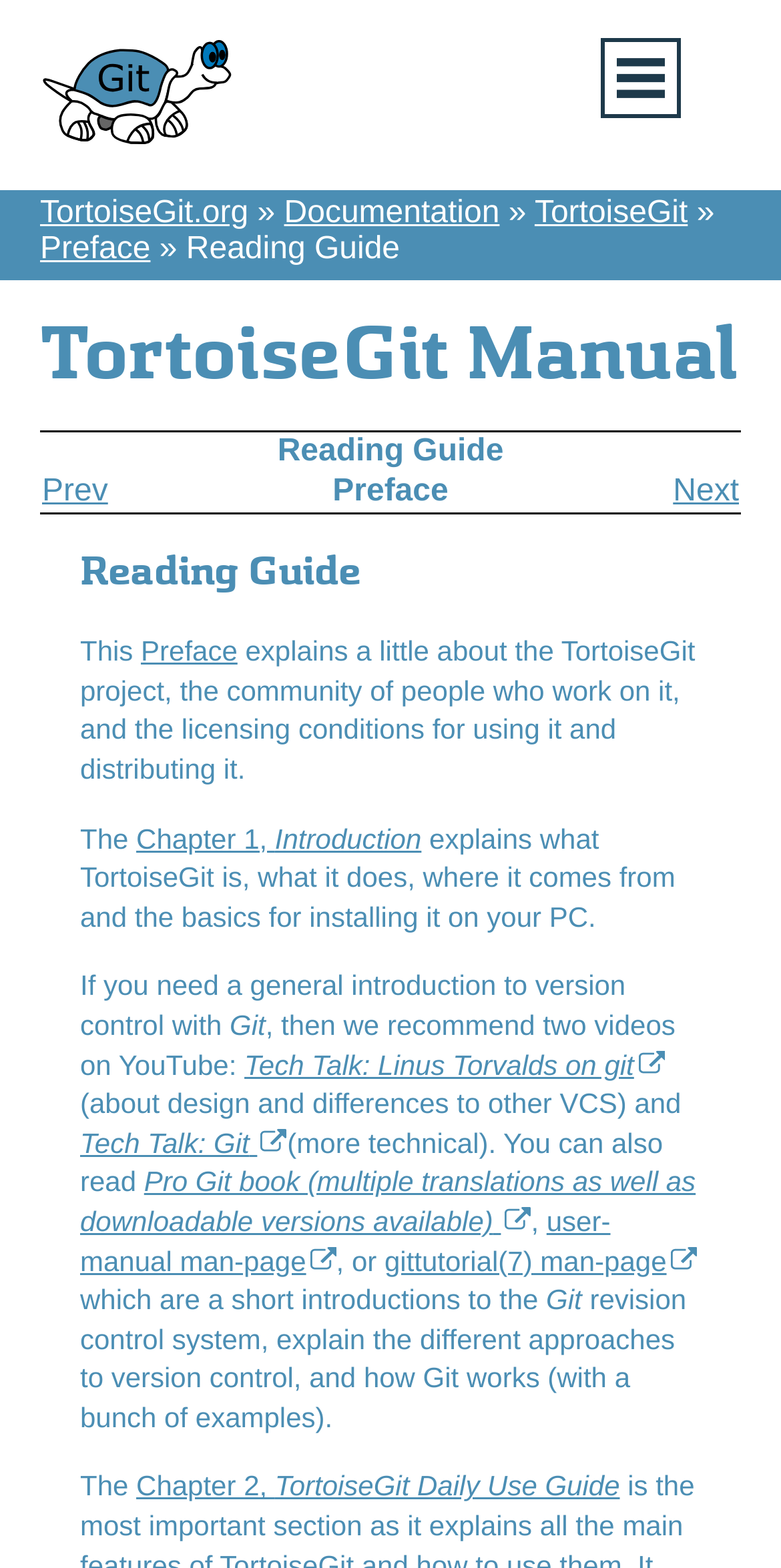Extract the bounding box coordinates for the UI element described as: "user-manual man-page".

[0.103, 0.768, 0.782, 0.814]